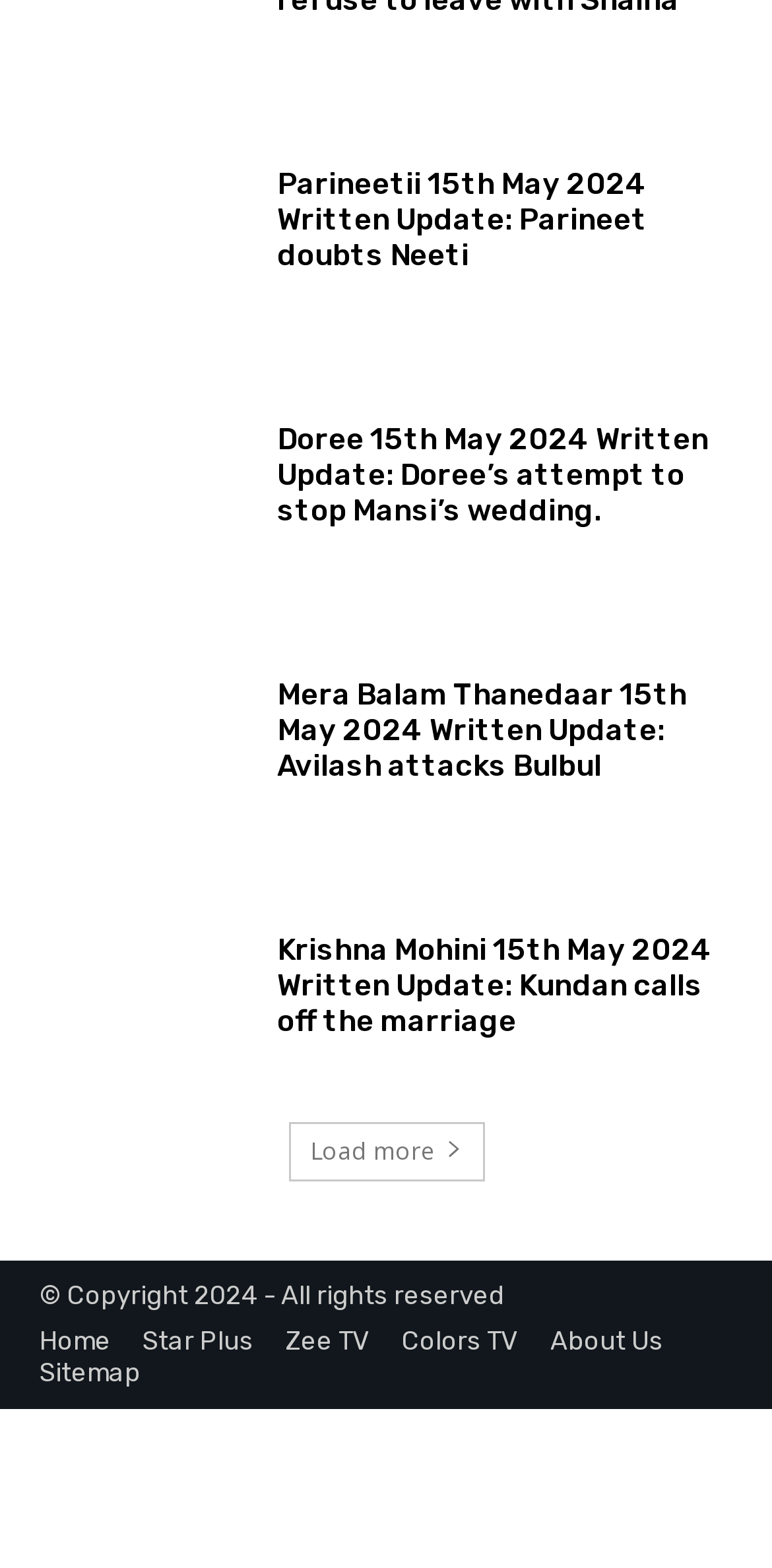Please reply to the following question using a single word or phrase: 
What is the name of the third TV show listed?

Mera Balam Thanedaar